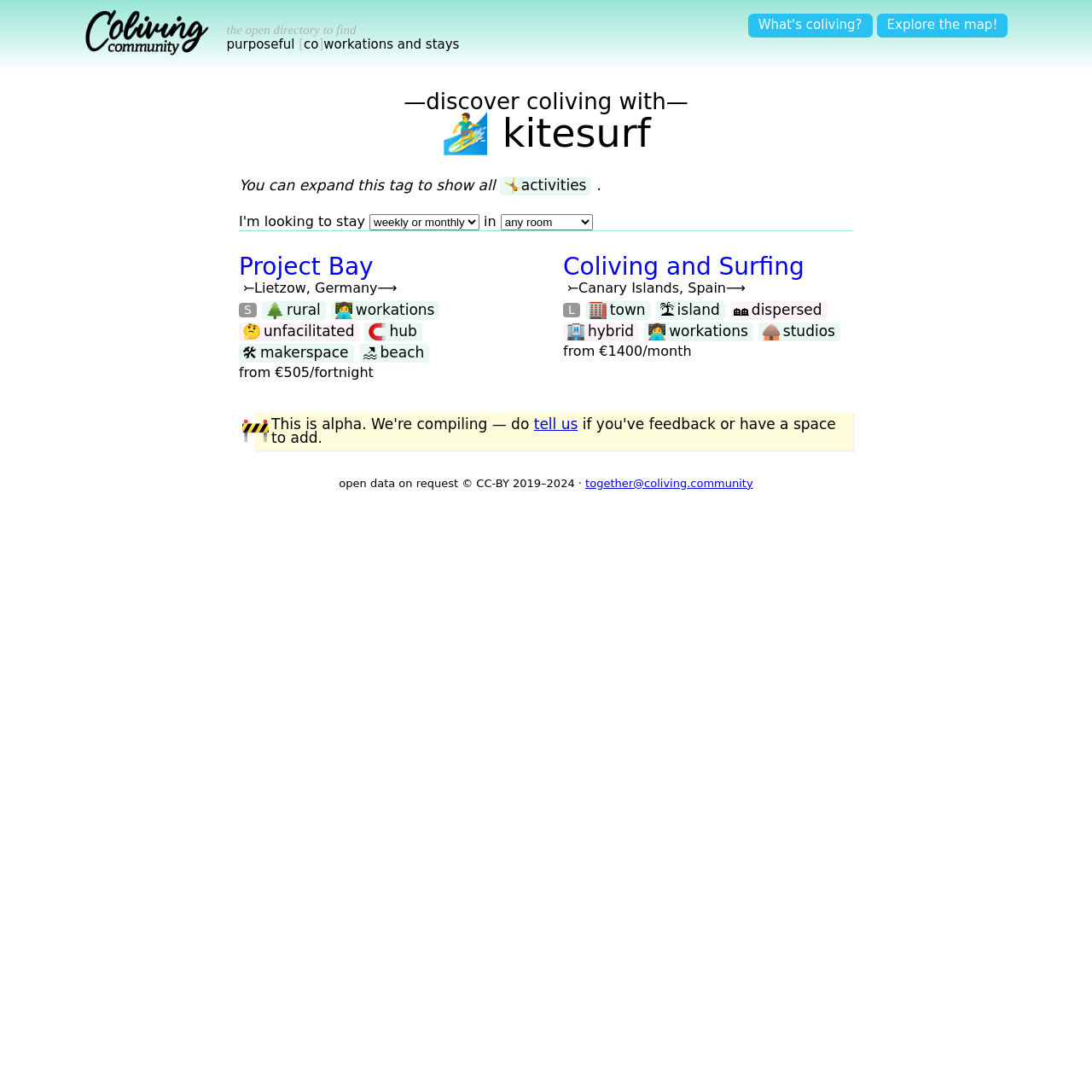Bounding box coordinates are specified in the format (top-left x, top-left y, bottom-right x, bottom-right y). All values are floating point numbers bounded between 0 and 1. Please provide the bounding box coordinate of the region this sentence describes: Project Bay

[0.219, 0.212, 0.484, 0.256]